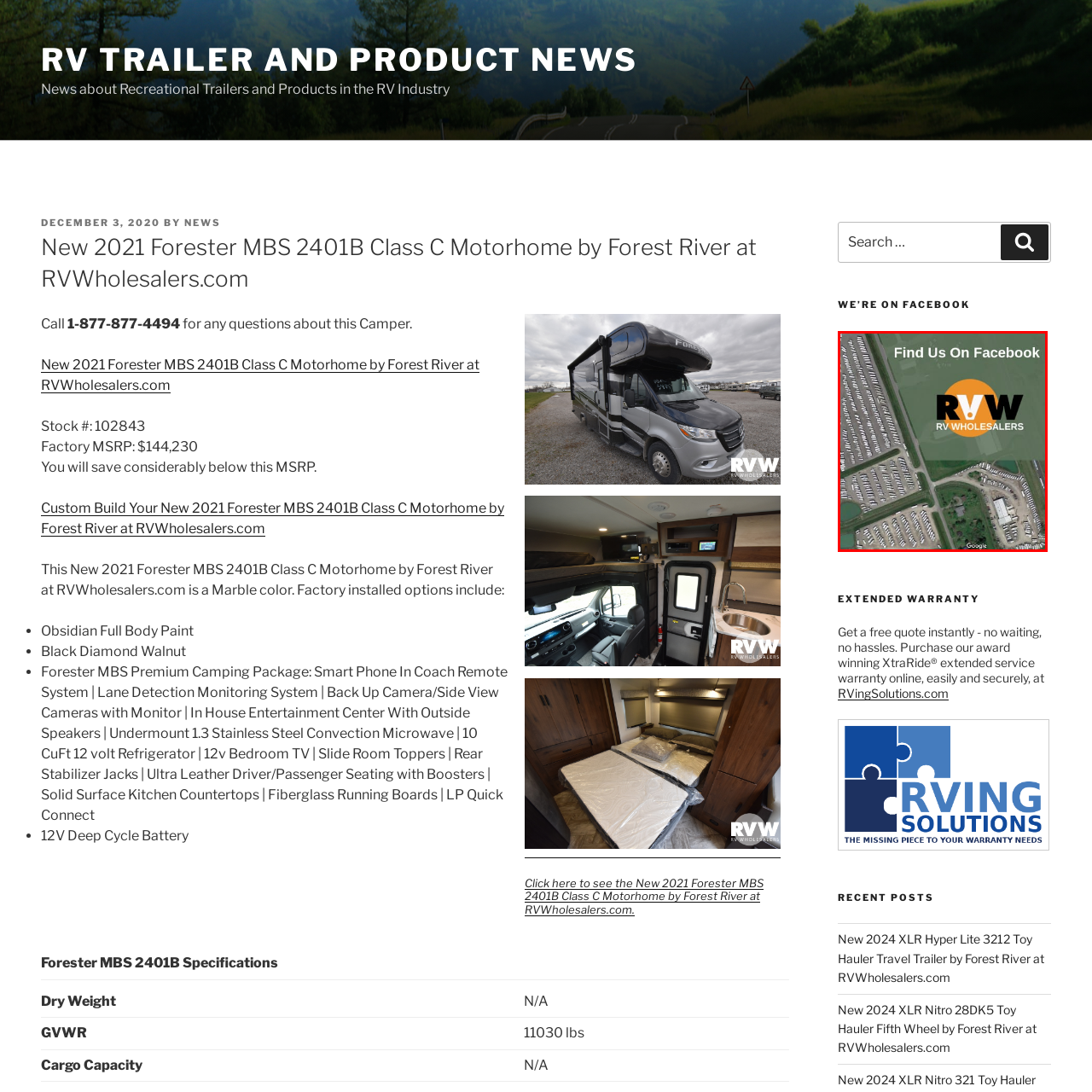What social media platform is encouraged to connect with RV Wholesalers?
Concentrate on the image within the red bounding box and respond to the question with a detailed explanation based on the visual information provided.

The social media platform that is encouraged to connect with RV Wholesalers can be determined by reading the text above the logo, which explicitly states 'Find Us On Facebook', indicating that Facebook is the platform to connect with the dealership.